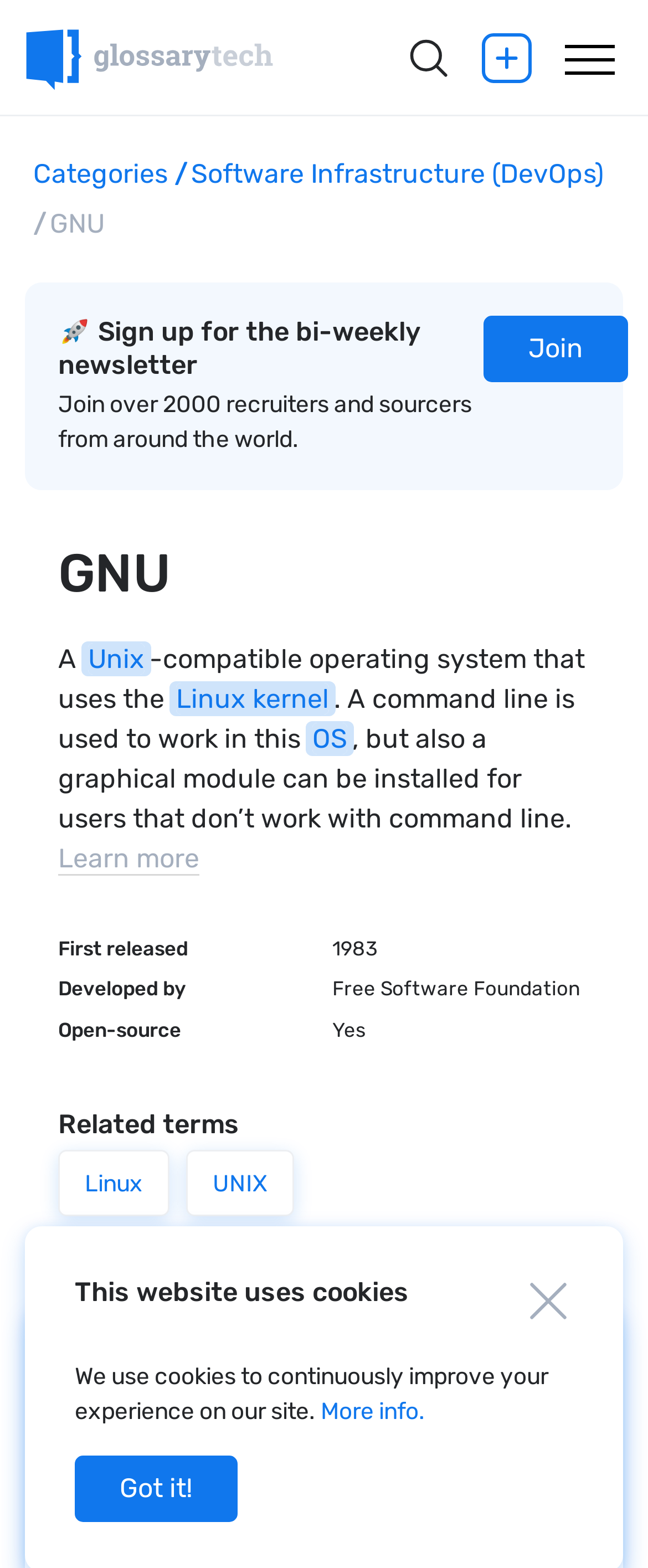When was GNU first released? Analyze the screenshot and reply with just one word or a short phrase.

1983